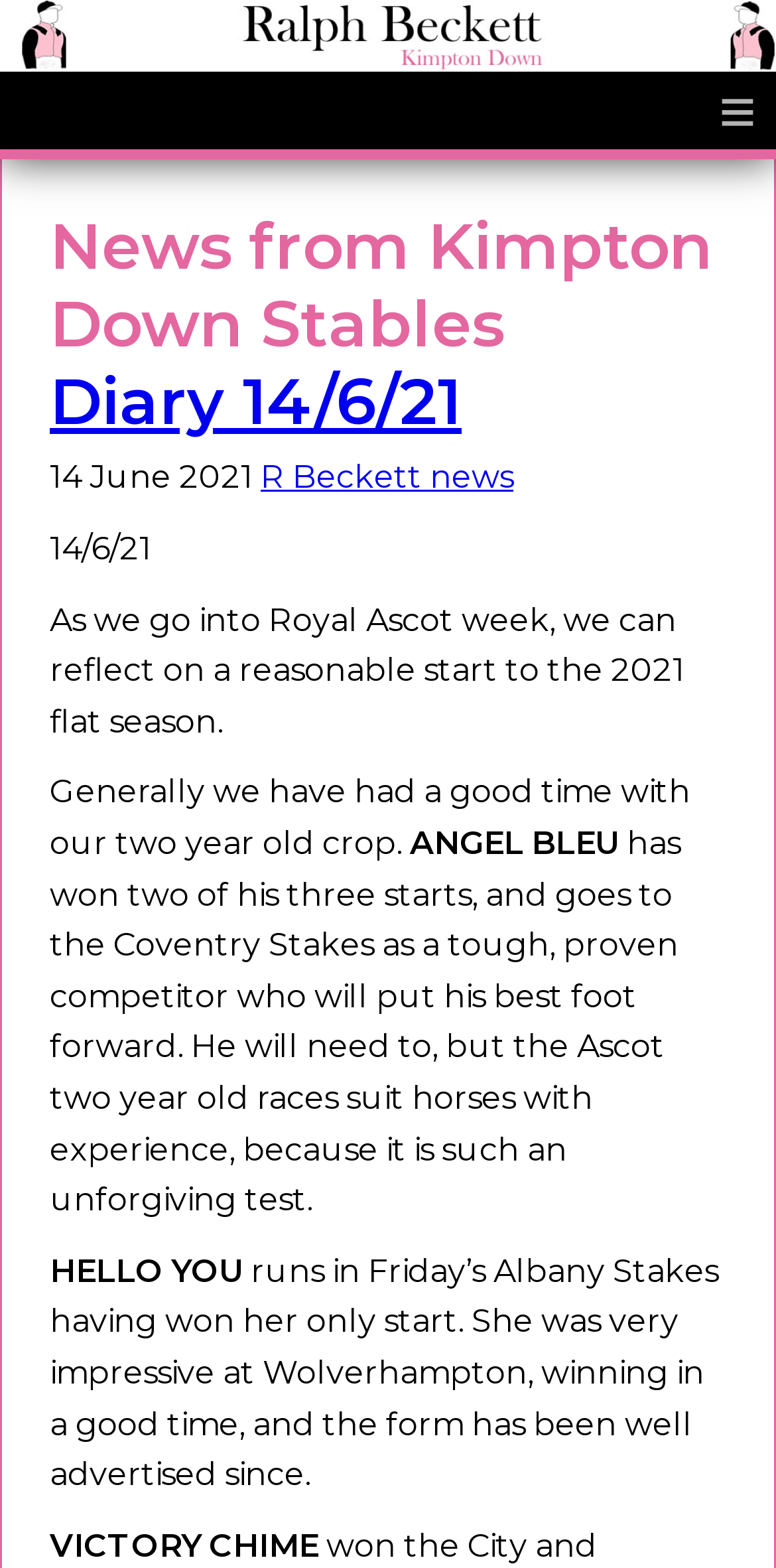Predict the bounding box coordinates of the UI element that matches this description: "Diary 14/6/21". The coordinates should be in the format [left, top, right, bottom] with each value between 0 and 1.

[0.064, 0.232, 0.595, 0.281]